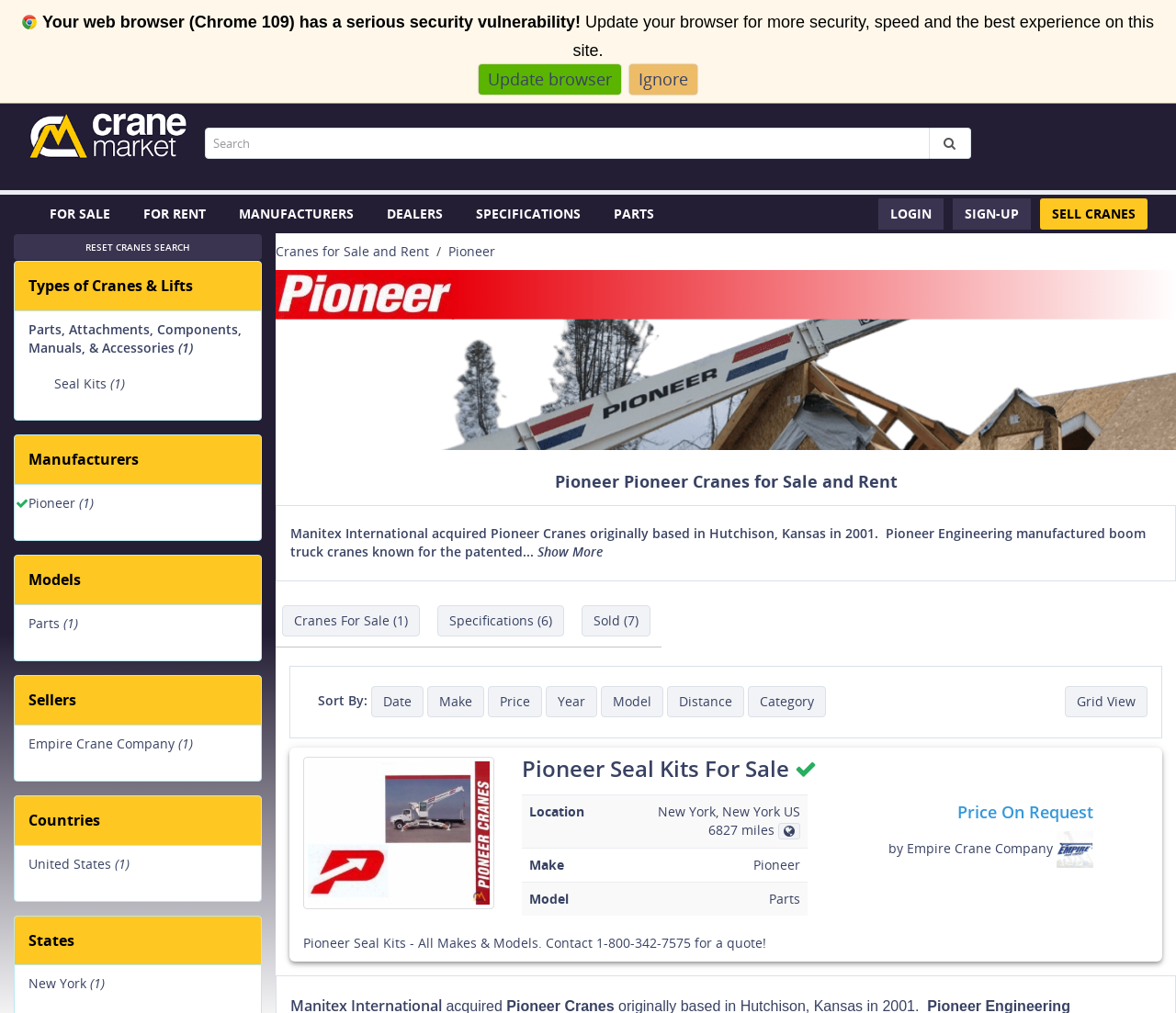Provide an in-depth caption for the webpage.

This webpage is about Pioneer Cranes for Sale and Rent on CraneMarket. At the top, there is a warning message about a serious security vulnerability in the web browser, with an option to update the browser or ignore the warning. Below this, there is a search bar and a navigation menu with links to "FOR SALE", "FOR RENT", "MANUFACTURERS", "DEALERS", "SPECIFICATIONS", "PARTS", "LOGIN", "SIGN-UP", and "SELL CRANES".

On the left side, there are several categories listed, including "Types of Cranes & Lifts", "Parts, Attachments, Components, Manuals, & Accessories", "Manufacturers", "Models", "Sellers", and "Countries". Each category has a brief description and some have numbers in parentheses, indicating the number of items in that category.

In the main content area, there is a heading that reads "Pioneer Pioneer Cranes for Sale and Rent" followed by a brief description of Pioneer Cranes. Below this, there are several tabs, including "Cranes For Sale", "Specifications", and "Sold". The "Cranes For Sale" tab is currently selected and displays a list of cranes for sale, with options to sort by date, make, price, year, model, distance, and category.

The list of cranes for sale includes a table with columns for location, make, model, and price. Each row represents a crane for sale, with a link to view more details. There is also a heading that reads "Price On Request" and a message from Empire Crane Company.

At the bottom of the page, there is a message about Pioneer Seal Kits, with a contact number and a quote request option.